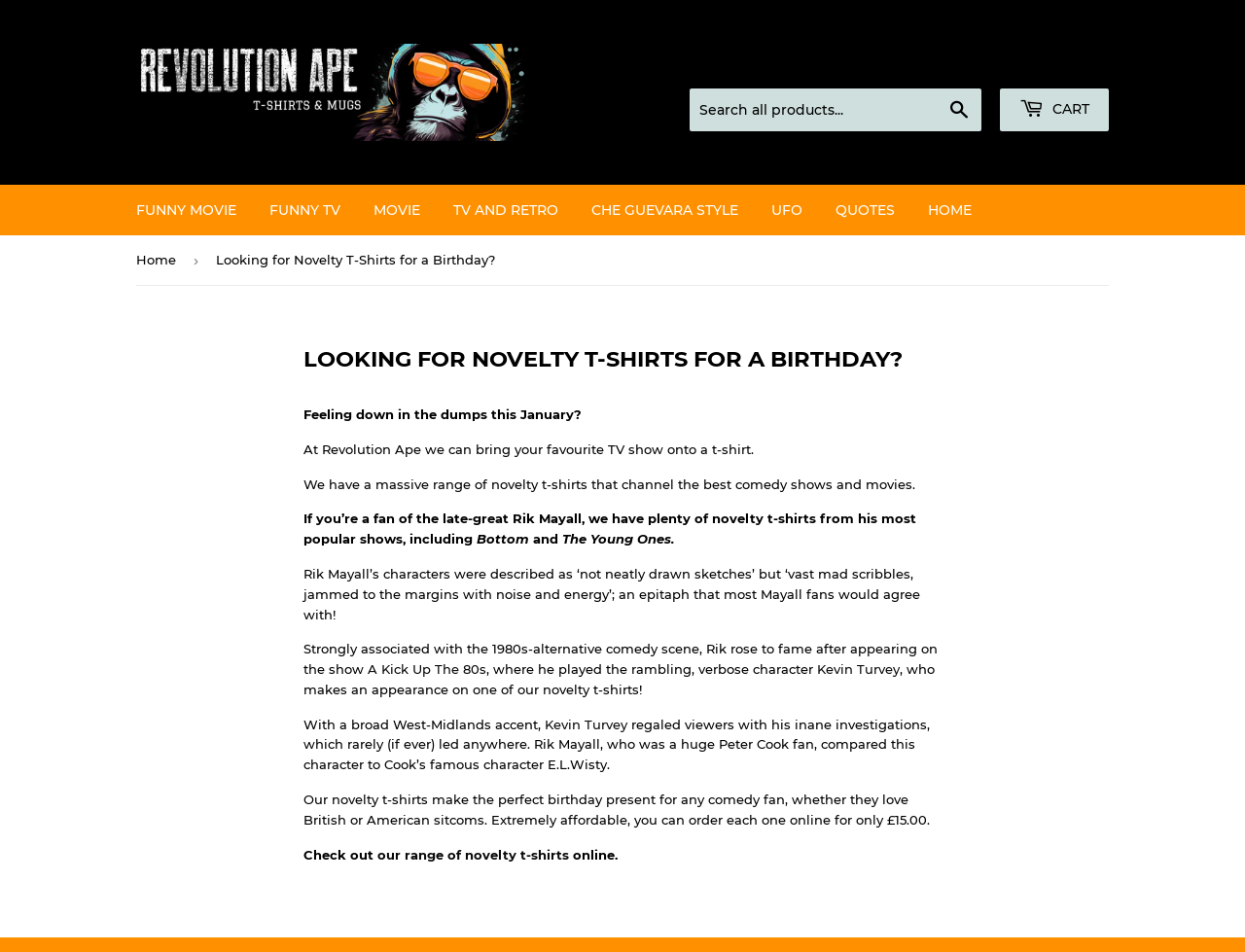What is the price of a novelty t-shirt?
From the screenshot, provide a brief answer in one word or phrase.

£15.00